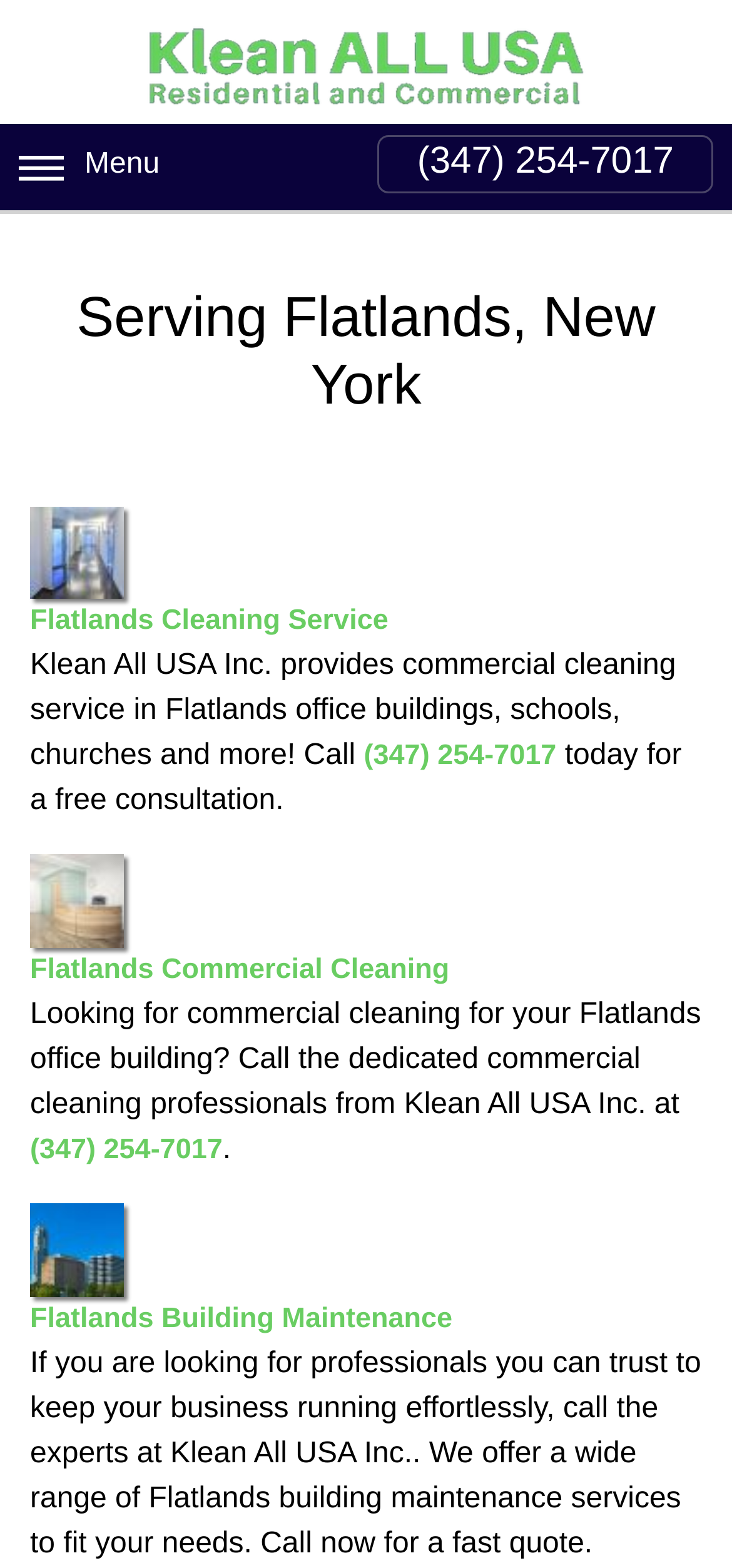What services does Klean All USA Inc. offer in Flatlands?
Please craft a detailed and exhaustive response to the question.

I found this information by reading the links and static text on the webpage. The links mention 'Flatlands Cleaning Service', 'Flatlands Commercial Cleaning', and 'Flatlands Building Maintenance', which suggest that Klean All USA Inc. offers these services in Flatlands. The static text also mentions commercial cleaning and building maintenance services.